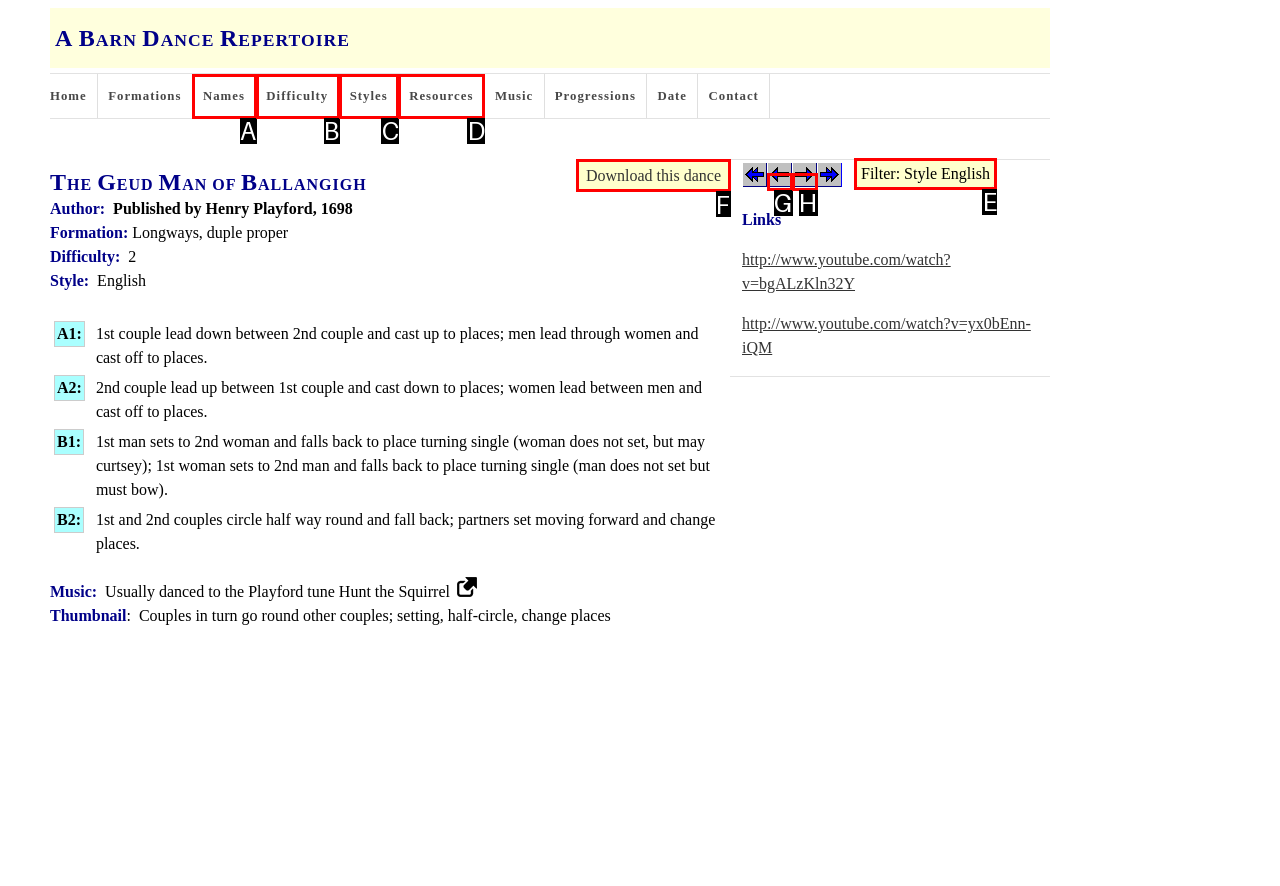Identify the option that corresponds to: Download this dance
Respond with the corresponding letter from the choices provided.

F